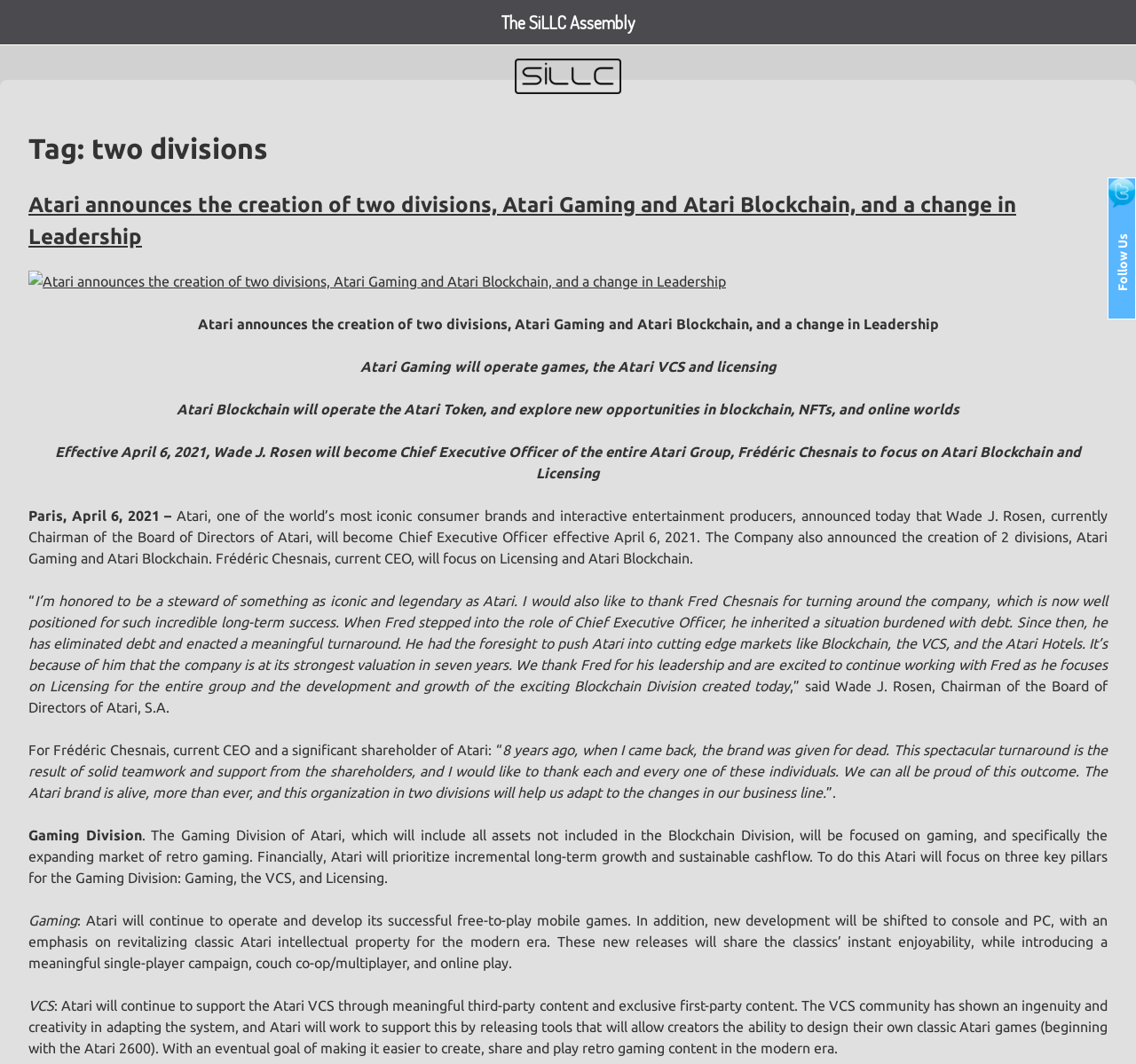Reply to the question with a brief word or phrase: Who will become Chief Executive Officer of the entire Atari Group?

Wade J. Rosen